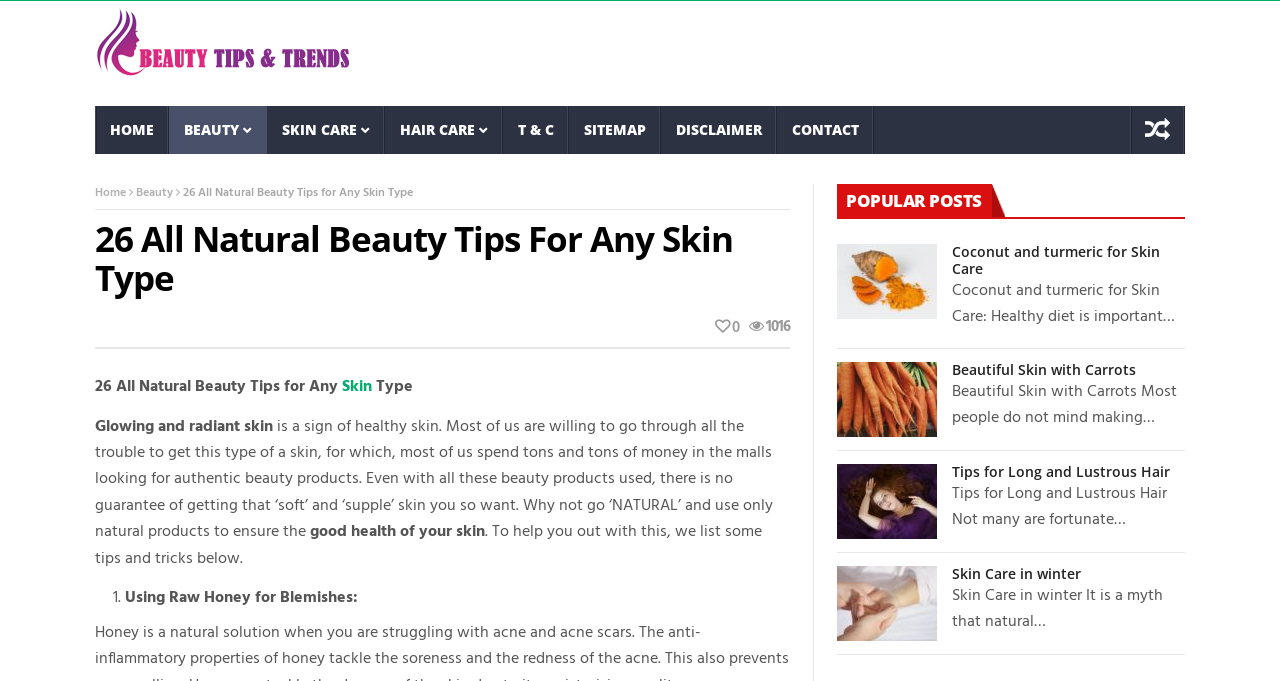Please predict the bounding box coordinates (top-left x, top-left y, bottom-right x, bottom-right y) for the UI element in the screenshot that fits the description: Skin Care in winter

[0.744, 0.828, 0.845, 0.856]